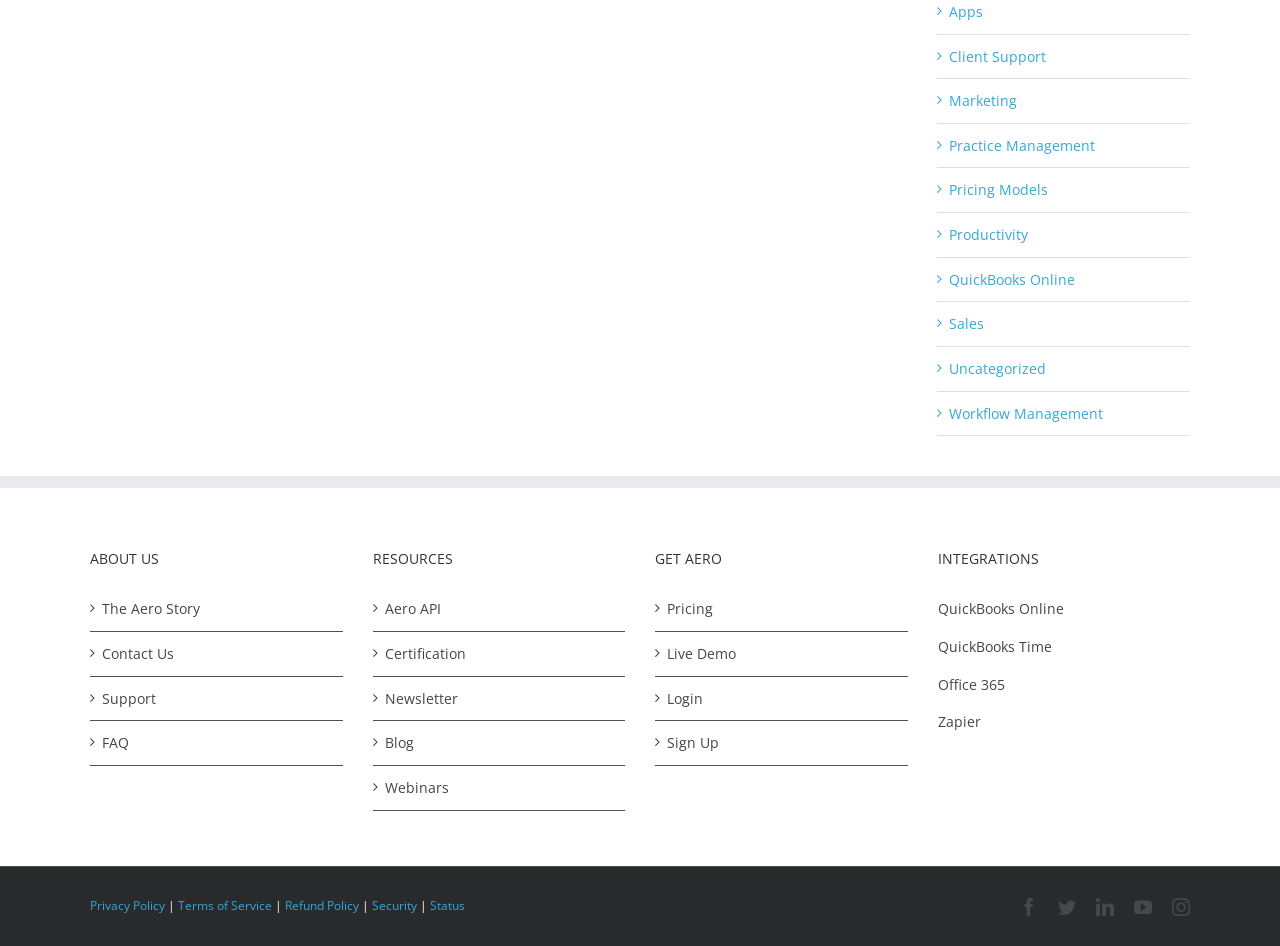Provide the bounding box coordinates of the HTML element this sentence describes: "The Aero Story". The bounding box coordinates consist of four float numbers between 0 and 1, i.e., [left, top, right, bottom].

[0.08, 0.632, 0.26, 0.657]